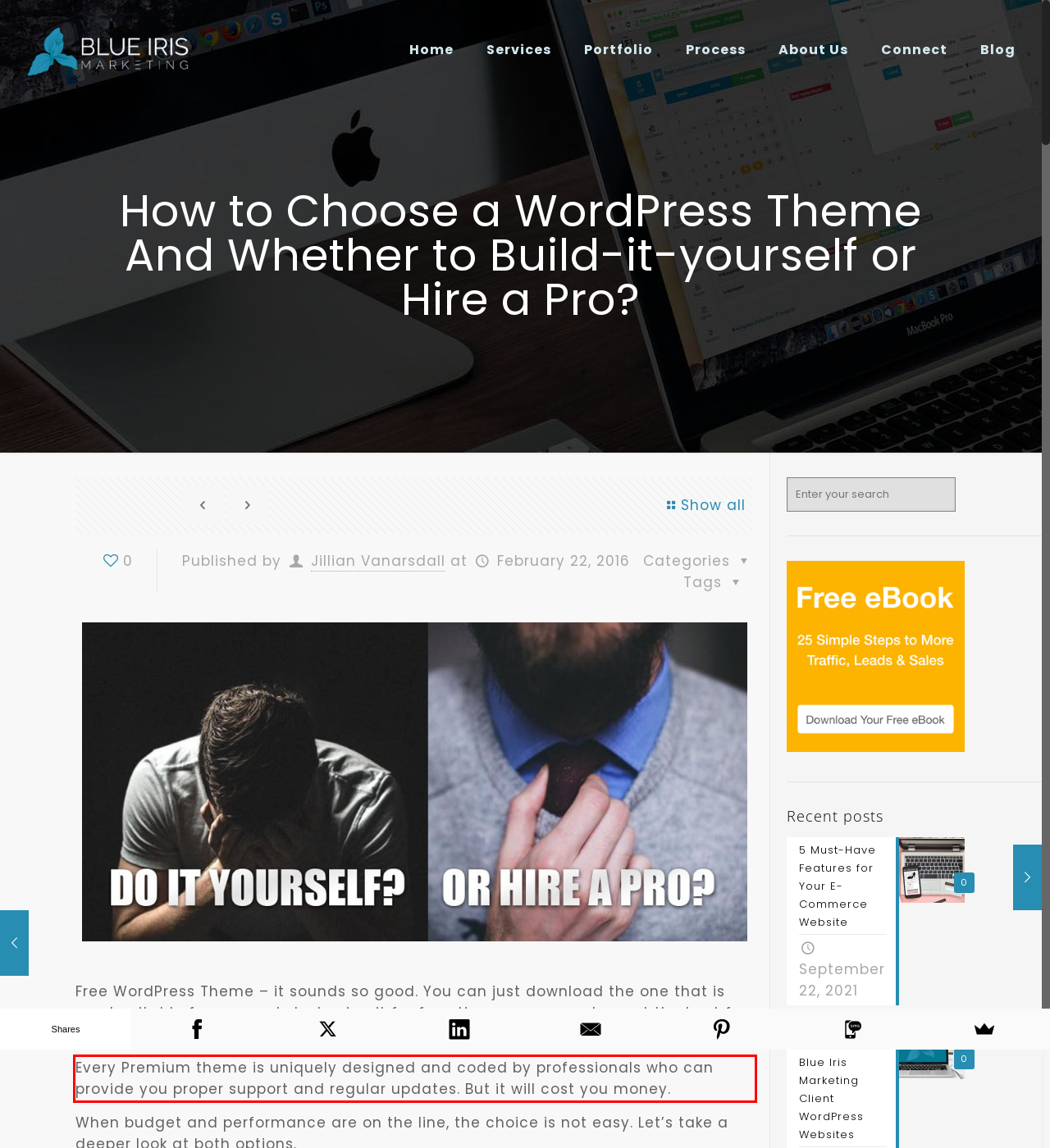Given a webpage screenshot, locate the red bounding box and extract the text content found inside it.

Every Premium theme is uniquely designed and coded by professionals who can provide you proper support and regular updates. But it will cost you money.